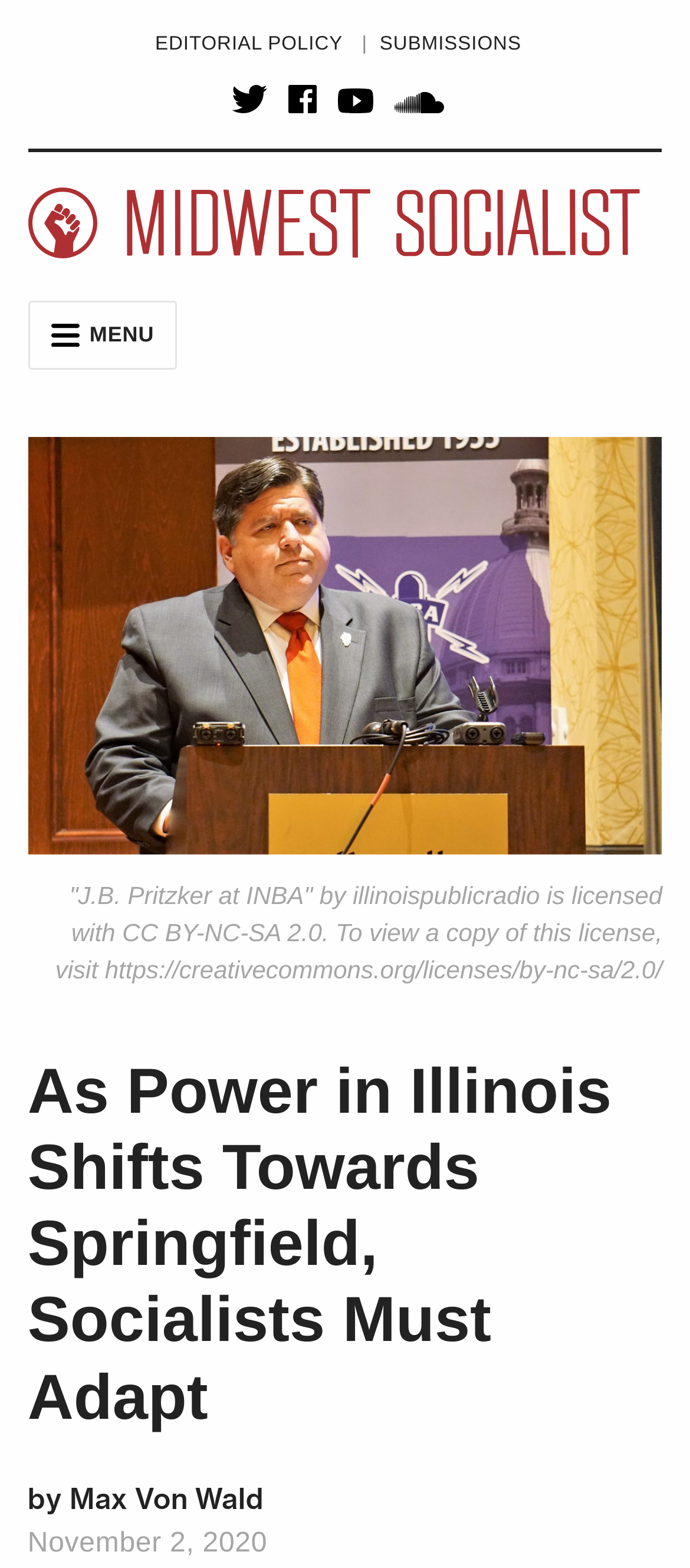Generate a comprehensive description of the contents of the webpage.

The webpage appears to be an editorial or opinion piece discussing the shift of power in Illinois and its implications for socialists. At the top, there are several links to editorial policies, submissions, and social media platforms such as Twitter, YouTube, and SoundCloud. These links are positioned horizontally, with the Twitter link located to the left of the YouTube link, and the SoundCloud link to the right of the YouTube link.

Below these links, there is a prominent image of a red fist icon, which is likely a symbol of socialism or solidarity. To the right of the icon, there is a heading that reads "Midwest Socialist", which is also a link. This heading is centered and takes up most of the width of the page.

On the top-left corner, there is a button labeled "Menu MENU" that, when expanded, likely reveals a list of menu items. Below the menu button, there is a large image that takes up most of the page's width and height. The image is accompanied by a caption that credits the image to "illinoispublicradio" and provides a link to the Creative Commons license under which the image is licensed.

Below the image, there is a header that contains the title of the article, "As Power in Illinois Shifts Towards Springfield, Socialists Must Adapt". The title is followed by the author's name, "Max Von Wald", and the publication date, "November 2, 2020". The article's content is not explicitly described in the accessibility tree, but it likely discusses the implications of the shift of power in Illinois for socialists, as hinted at in the meta description.